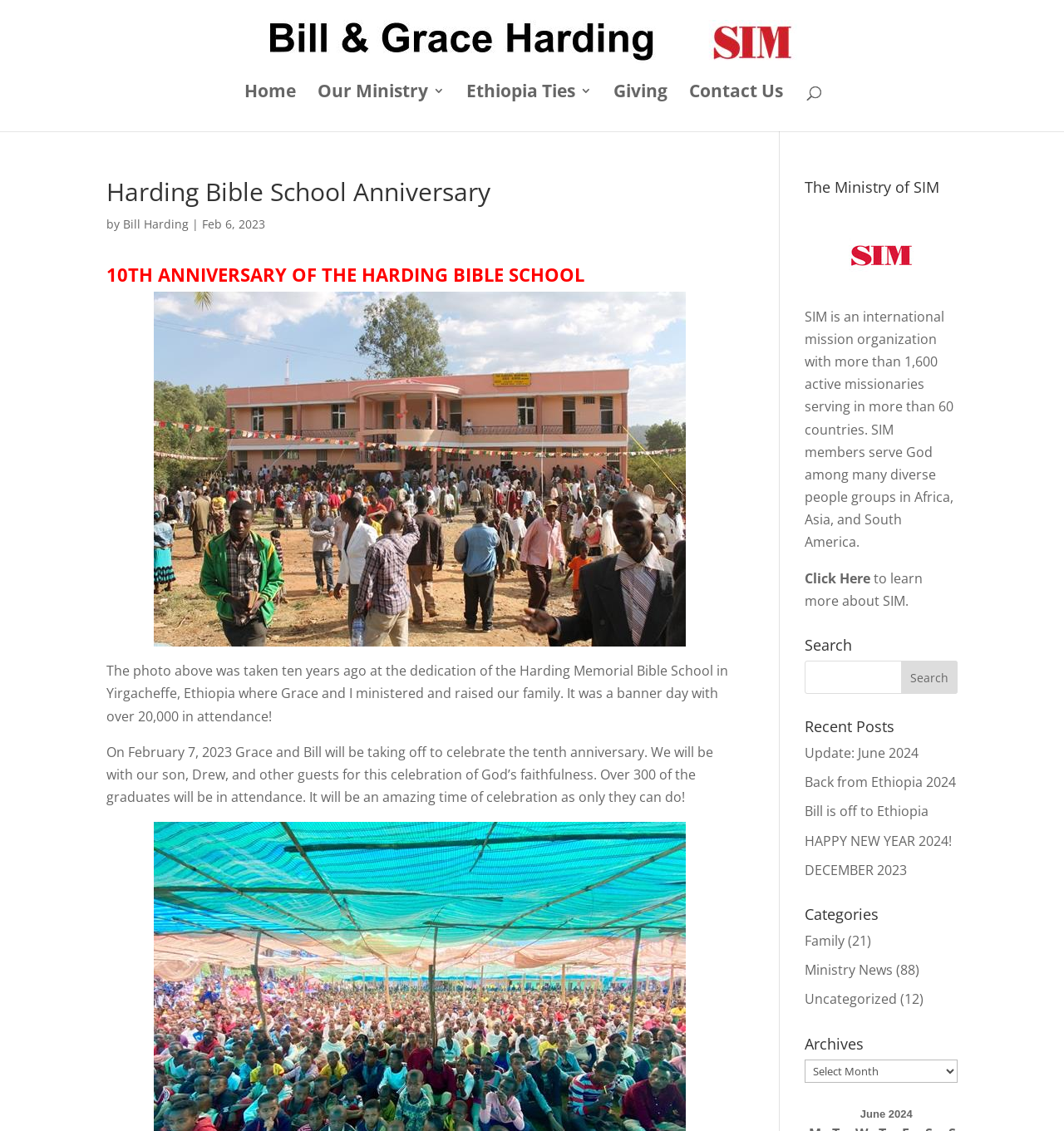Determine the bounding box coordinates of the clickable region to follow the instruction: "Read the recent post 'Update: June 2024'".

[0.756, 0.658, 0.863, 0.674]